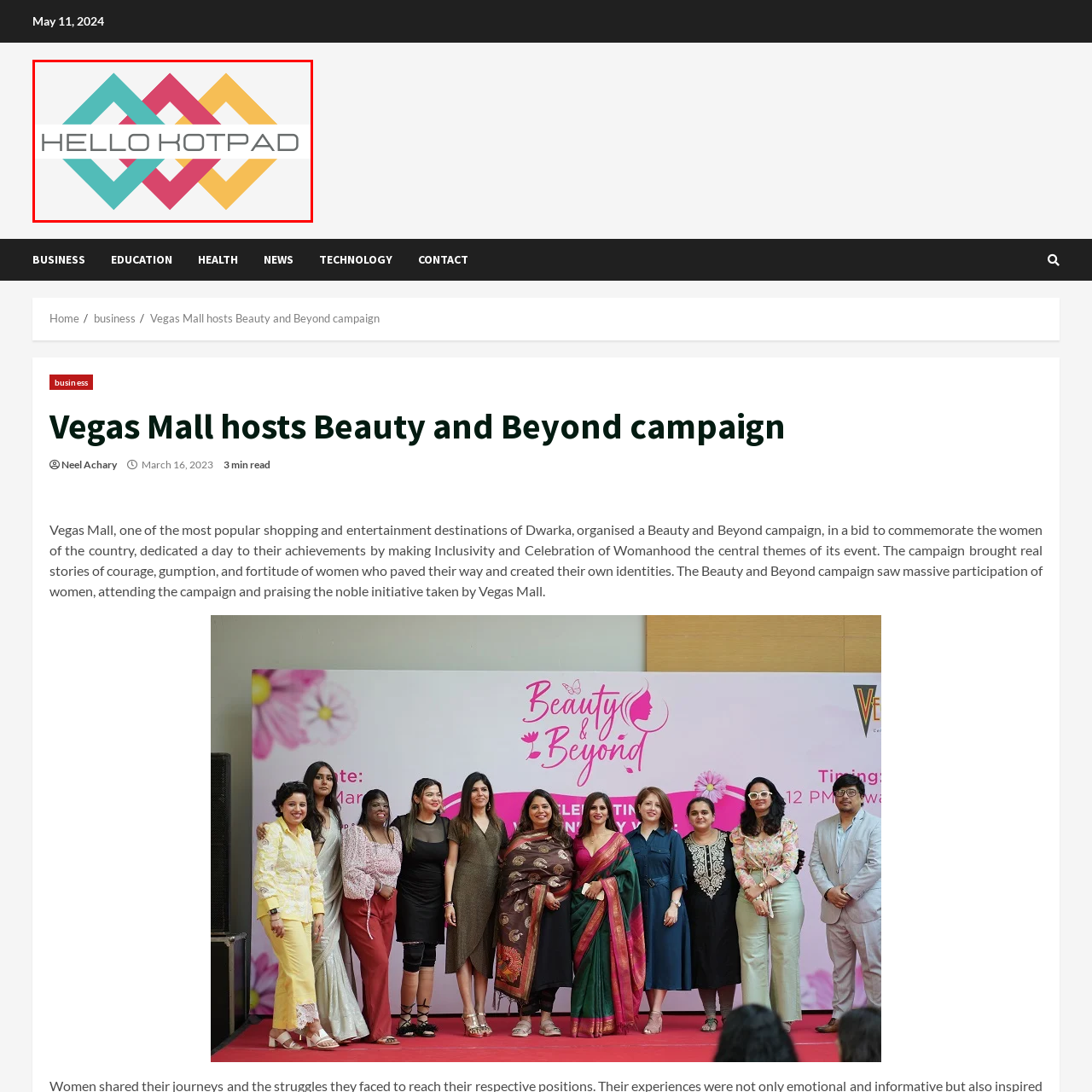Inspect the image contained by the red bounding box and answer the question with a single word or phrase:
What shapes make up the logo?

Teal, pink, and yellow diamonds